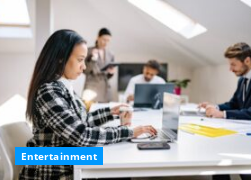Provide a thorough description of what you see in the image.

In a modern, well-lit office space, a focused woman with long, dark hair types on her laptop, dressed in a stylish checkered blazer. Around her, three colleagues engage in a collaborative atmosphere, with one standing and taking notes, while others are immersed in their laptops. The setting suggests a blend of creativity and professionalism, emphasizing teamwork in the entertainment industry. The caption "Entertainment" indicates the thematic focus of their discussion or project. Accents of natural light streaming through the windows enhance the productive vibe of the workspace.